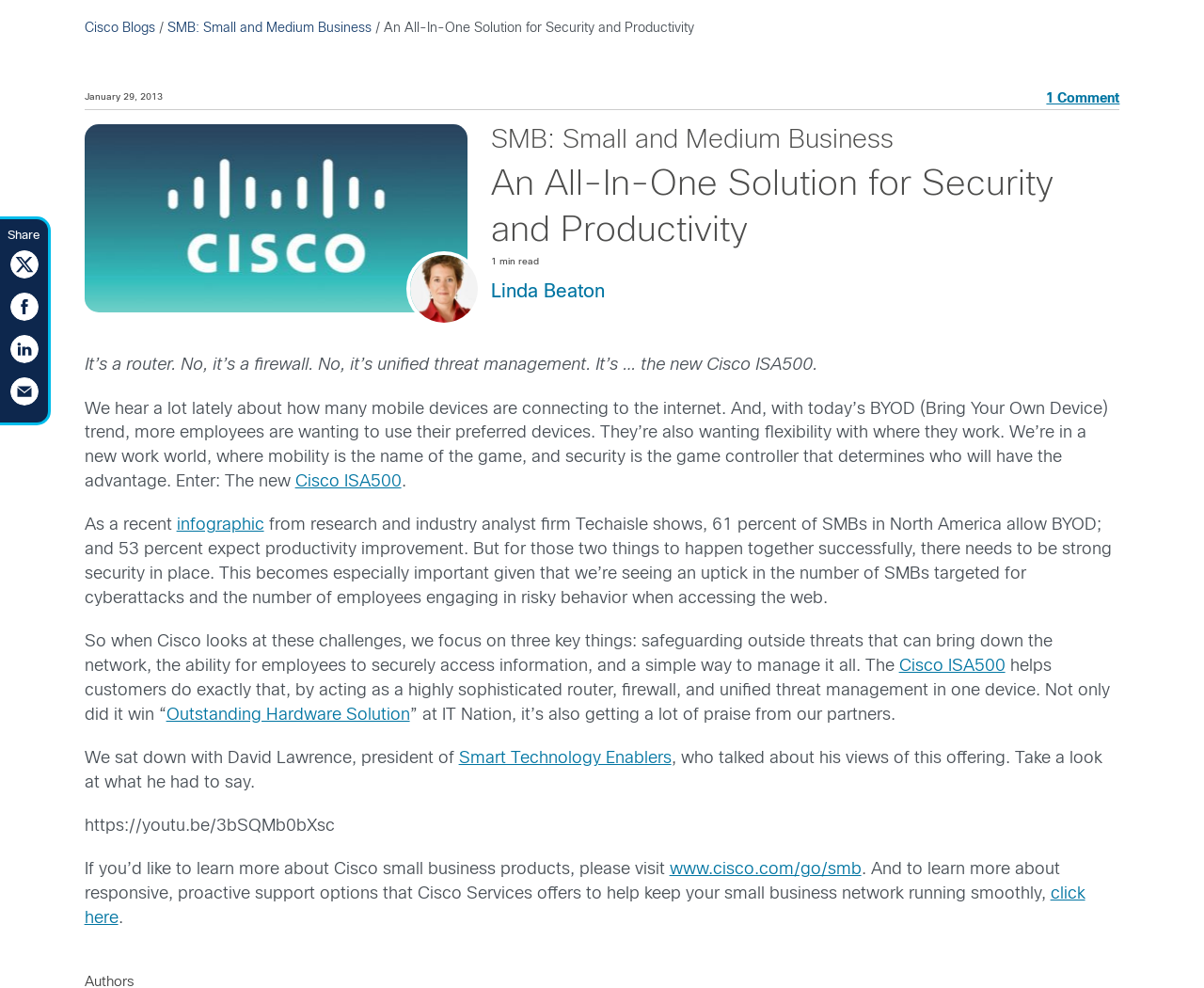Identify the bounding box coordinates for the element that needs to be clicked to fulfill this instruction: "Share the article on Twitter". Provide the coordinates in the format of four float numbers between 0 and 1: [left, top, right, bottom].

[0.008, 0.272, 0.031, 0.287]